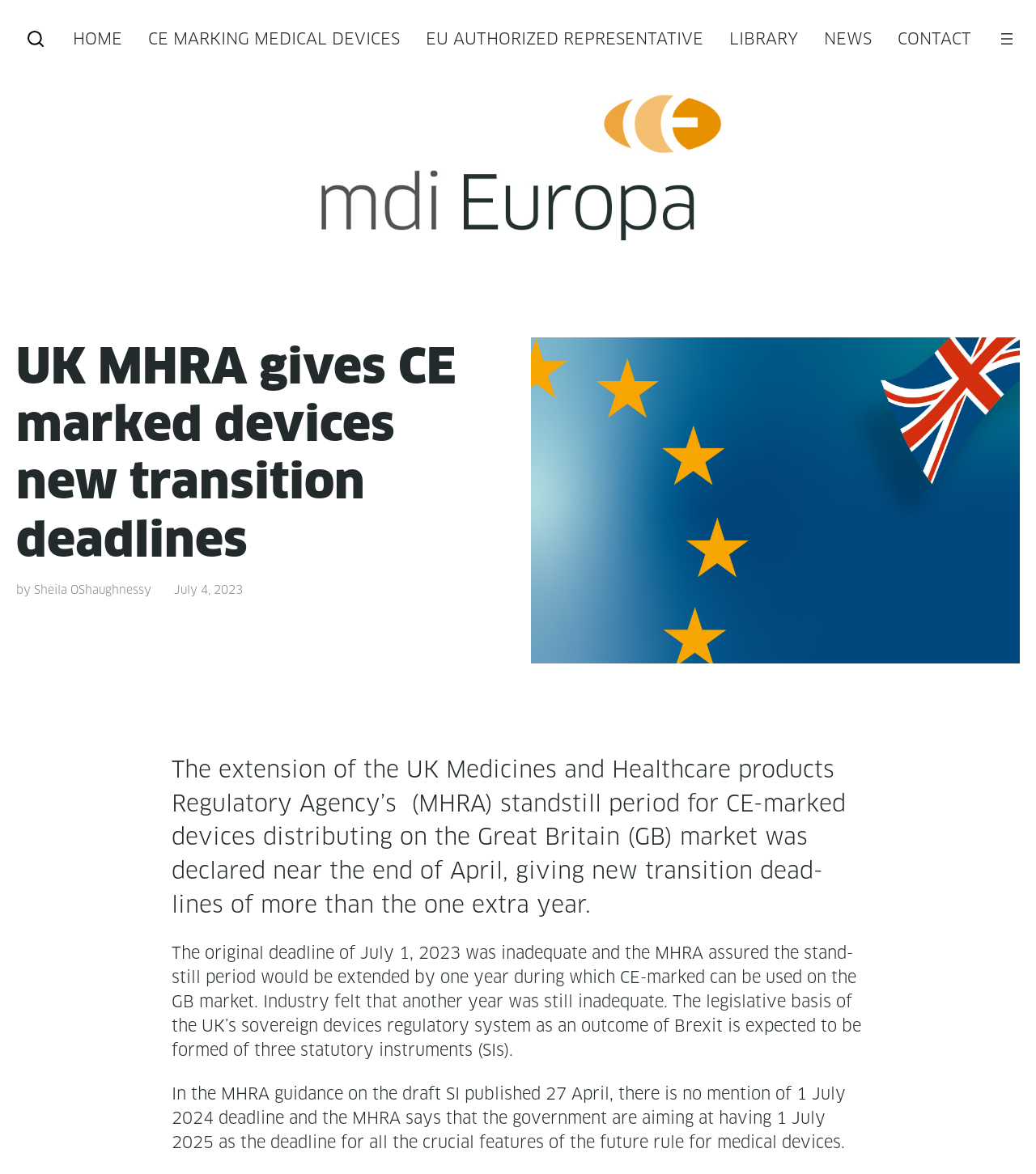Please give a short response to the question using one word or a phrase:
What is the date of the news article?

July 4, 2023